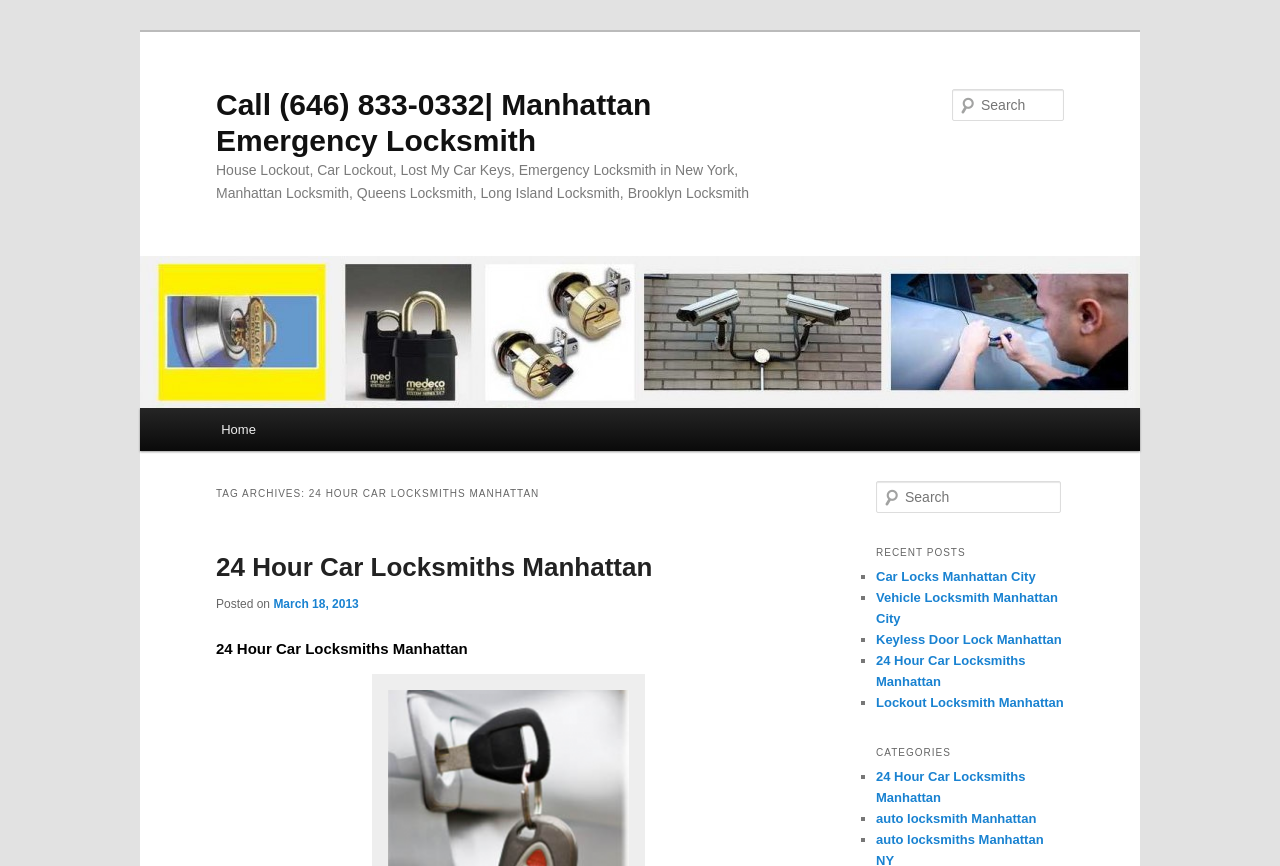Identify the bounding box coordinates for the element you need to click to achieve the following task: "Search for something". Provide the bounding box coordinates as four float numbers between 0 and 1, in the form [left, top, right, bottom].

[0.744, 0.103, 0.831, 0.14]